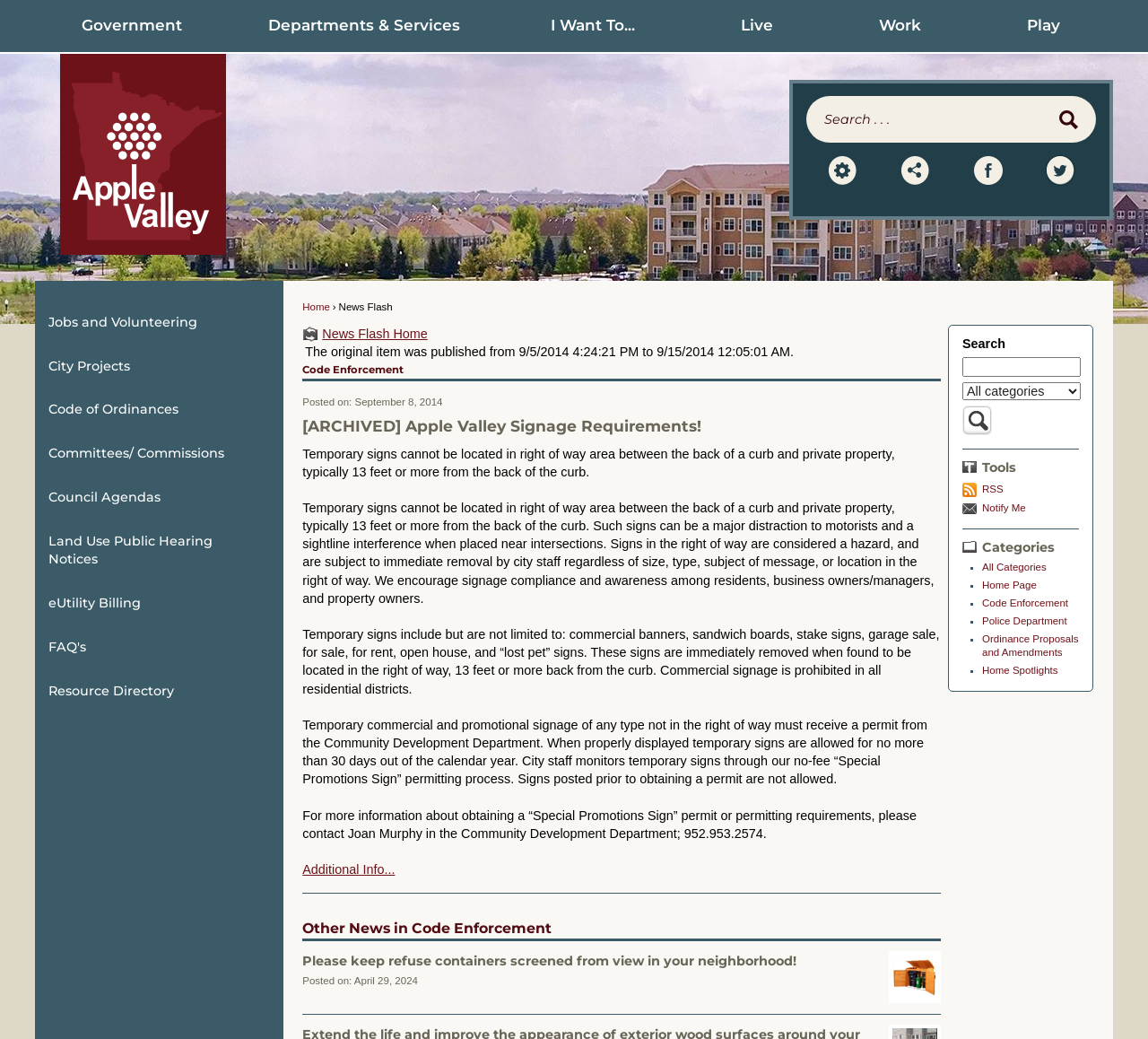How long can temporary signs be displayed?
Please describe in detail the information shown in the image to answer the question.

The webpage states that 'When properly displayed temporary signs are allowed for no more than 30 days out of the calendar year.' This implies that temporary signs can be displayed for a maximum of 30 days in a calendar year.